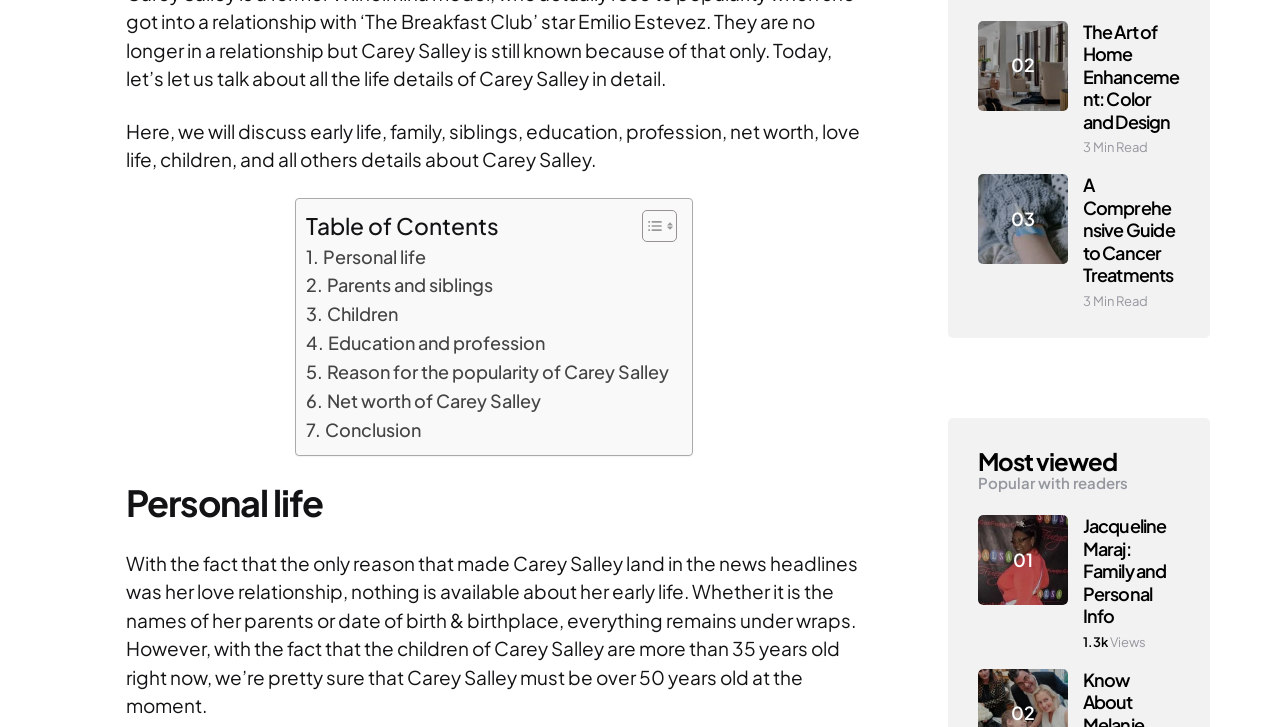Find the bounding box coordinates of the element's region that should be clicked in order to follow the given instruction: "View 'The Art of Home Enhancement'". The coordinates should consist of four float numbers between 0 and 1, i.e., [left, top, right, bottom].

[0.764, 0.028, 0.834, 0.152]